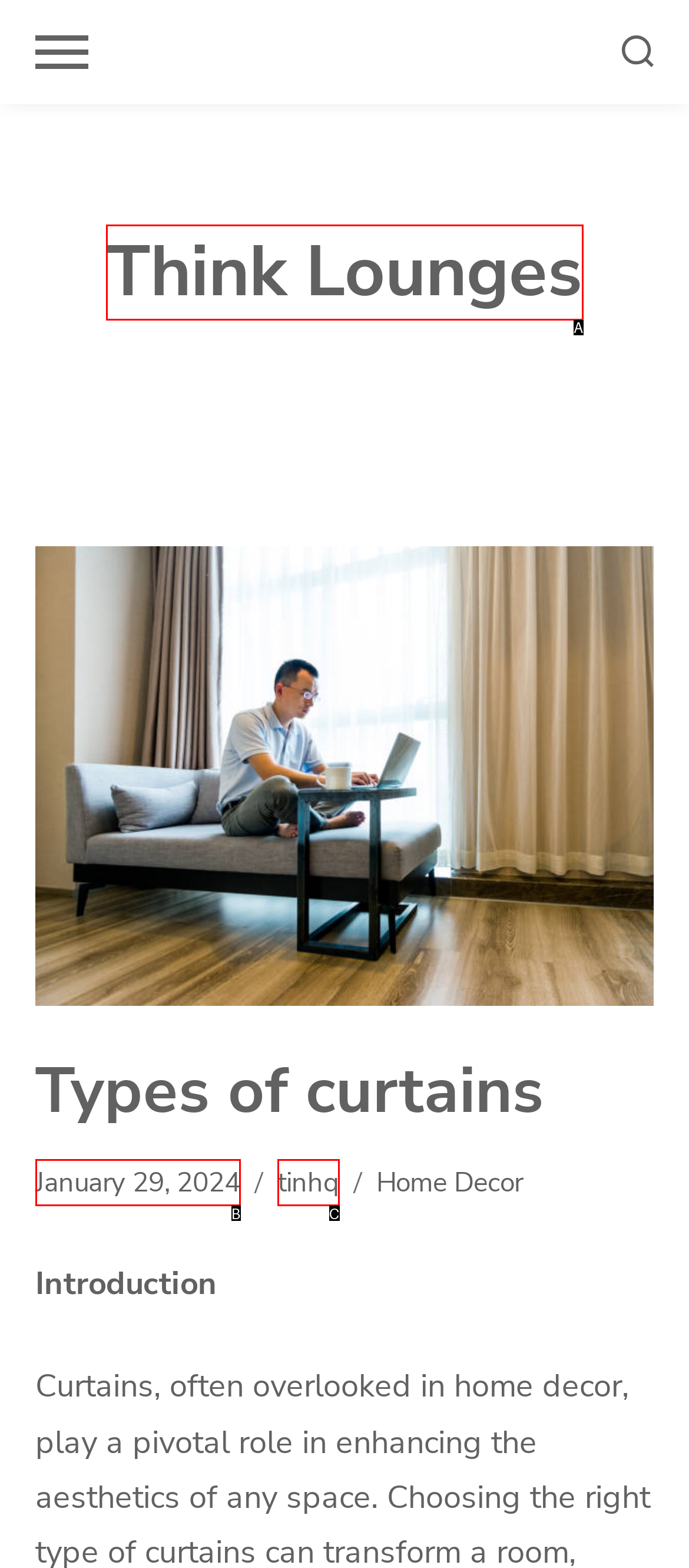Tell me which one HTML element best matches the description: tinhq Answer with the option's letter from the given choices directly.

C